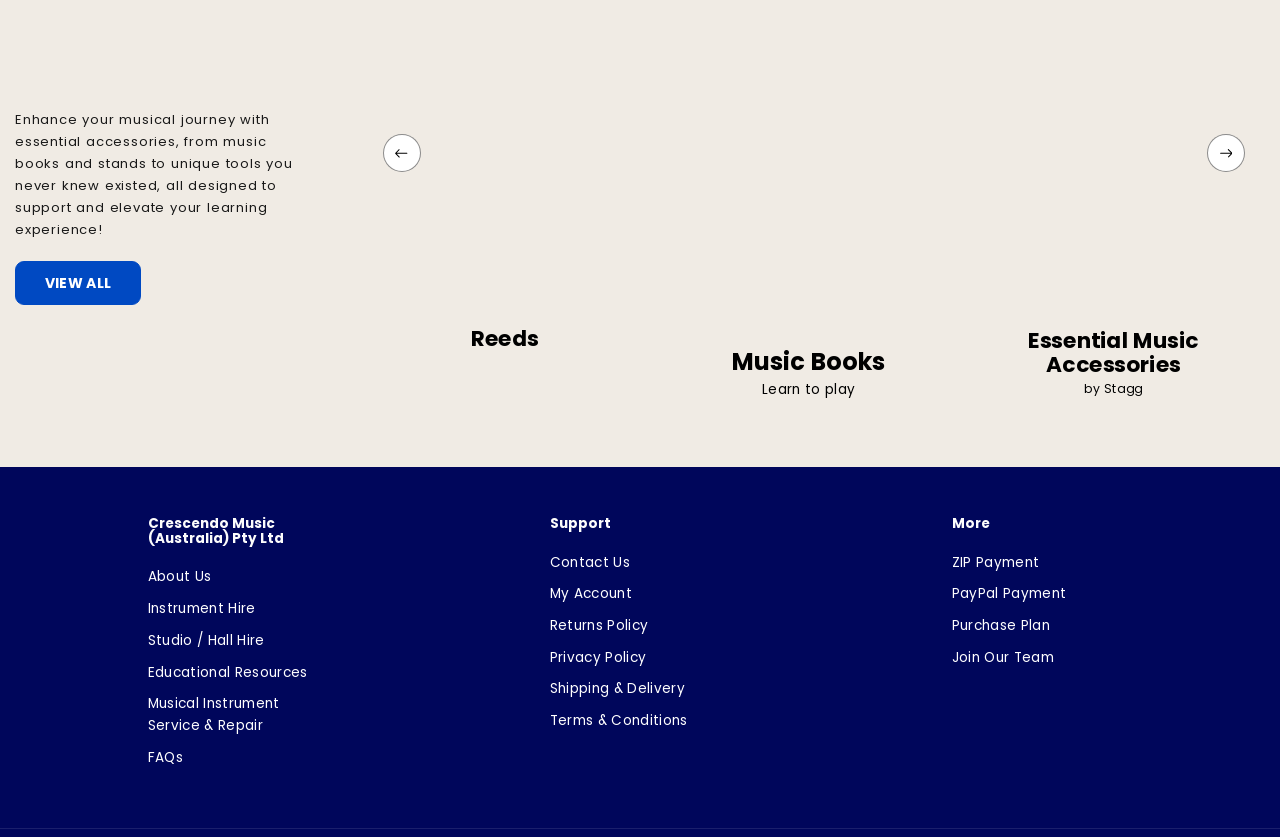Locate the UI element described by Instrument Hire in the provided webpage screenshot. Return the bounding box coordinates in the format (top-left x, top-left y, bottom-right x, bottom-right y), ensuring all values are between 0 and 1.

[0.115, 0.715, 0.2, 0.741]